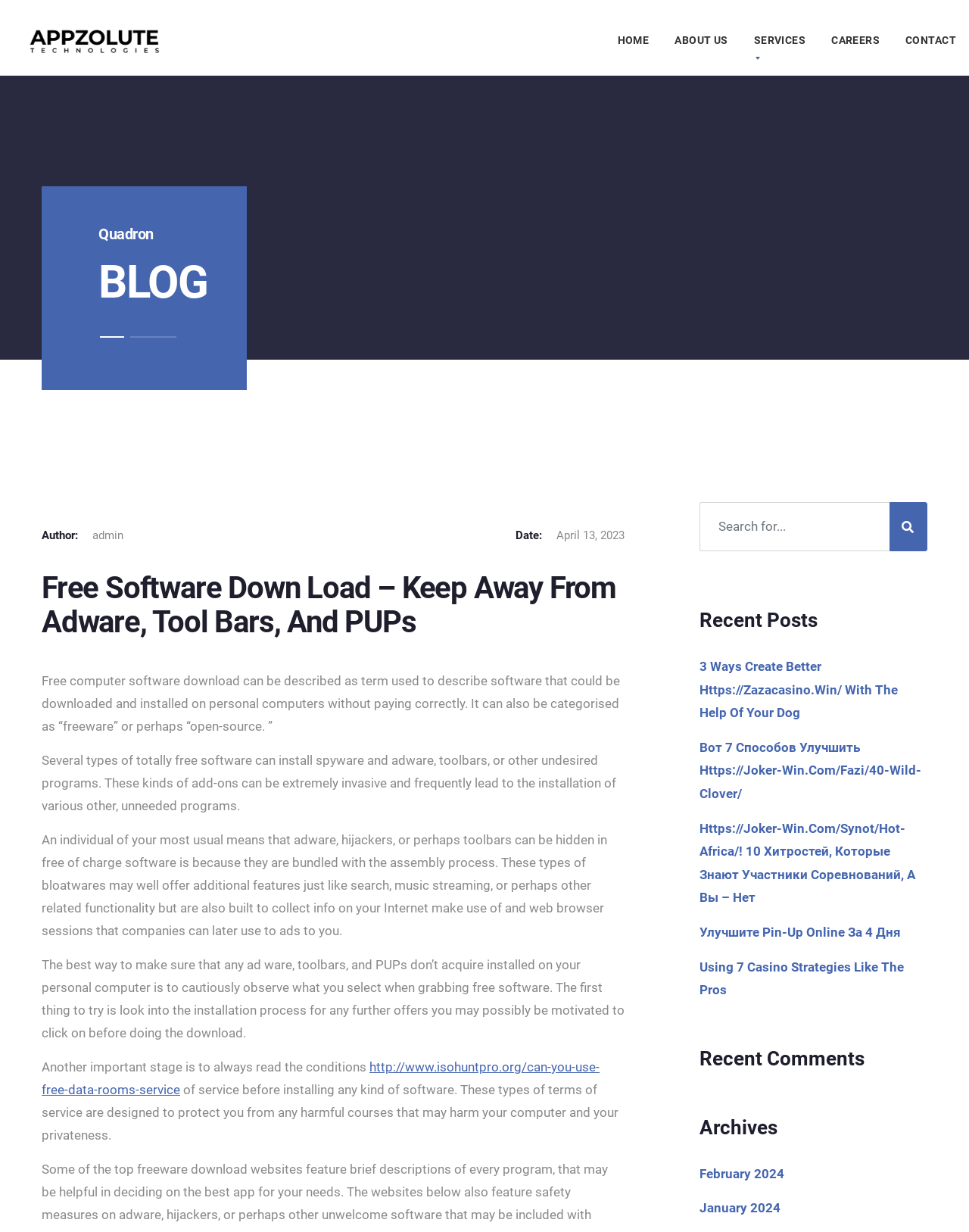Kindly respond to the following question with a single word or a brief phrase: 
What is the date of the blog post?

April 13, 2023